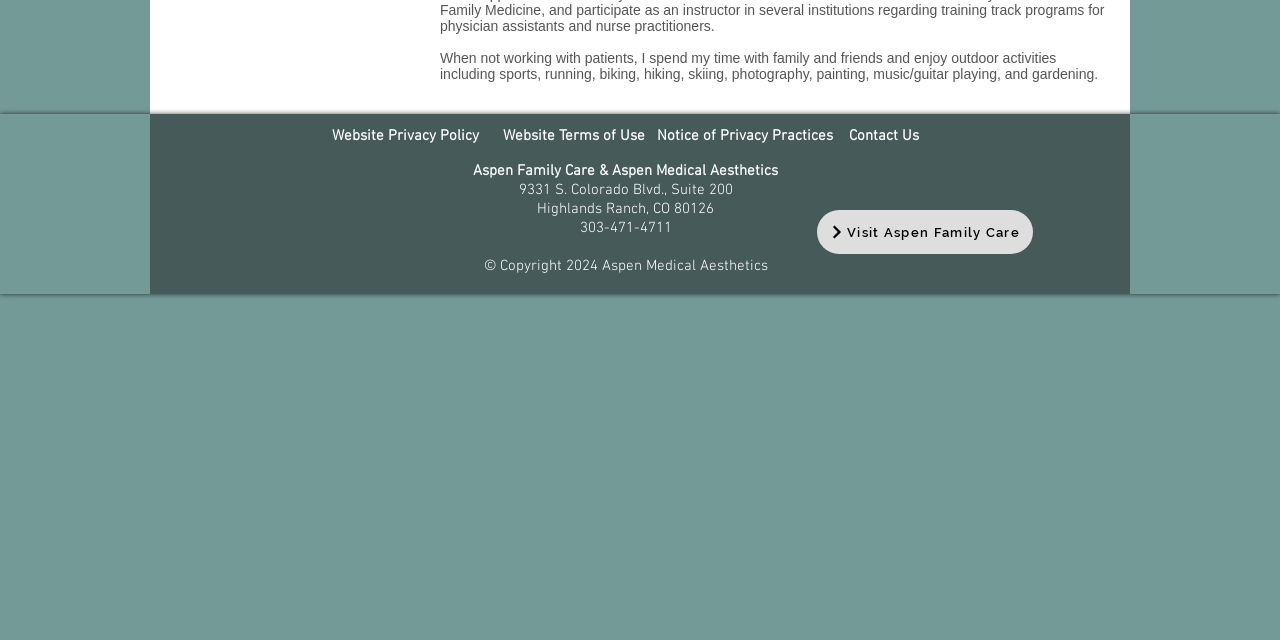Find the bounding box coordinates corresponding to the UI element with the description: "Visit Aspen Family Care". The coordinates should be formatted as [left, top, right, bottom], with values as floats between 0 and 1.

[0.638, 0.328, 0.807, 0.397]